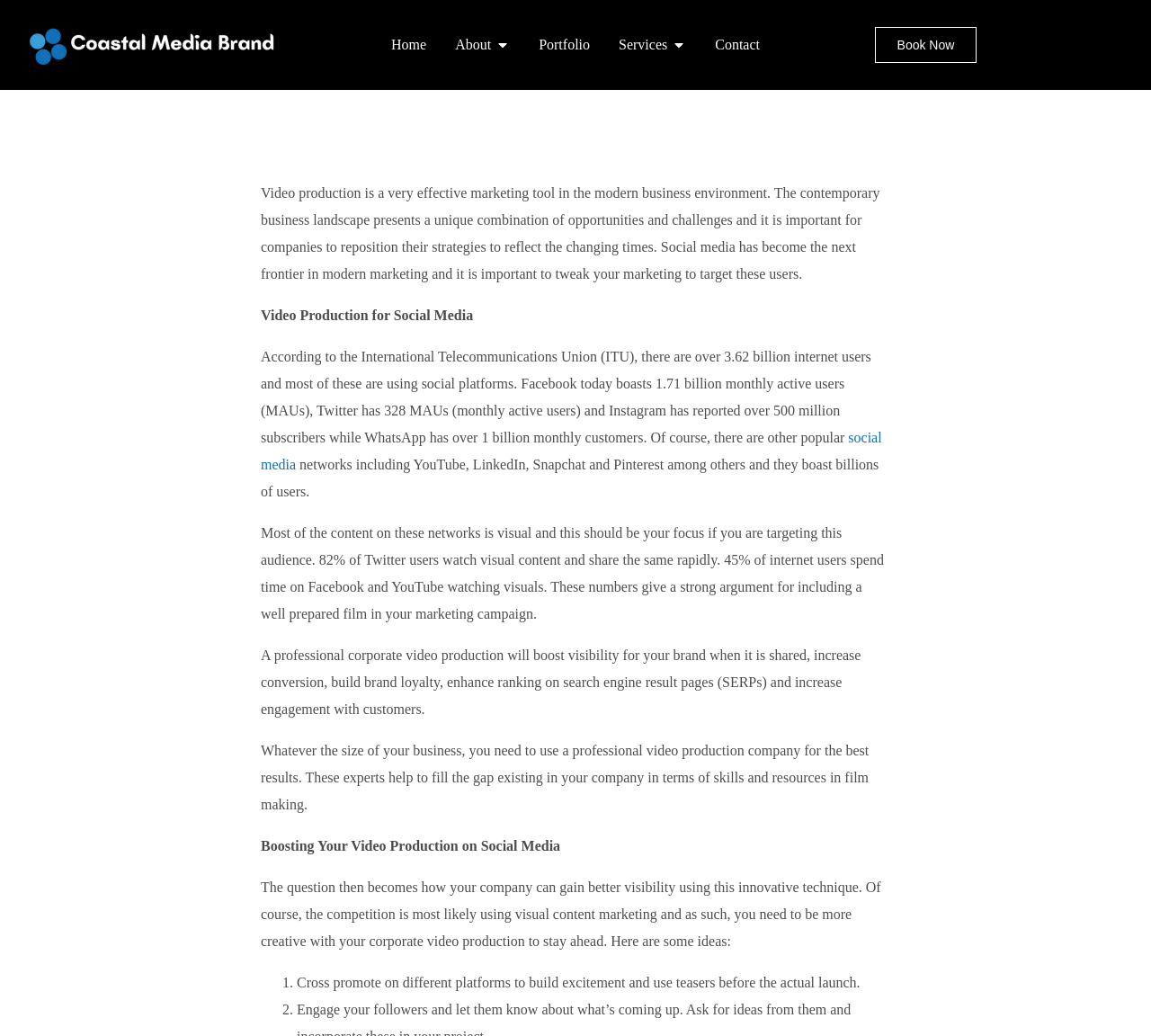Find the bounding box coordinates of the element's region that should be clicked in order to follow the given instruction: "Click on the 'Book Now' link". The coordinates should consist of four float numbers between 0 and 1, i.e., [left, top, right, bottom].

[0.76, 0.026, 0.849, 0.061]